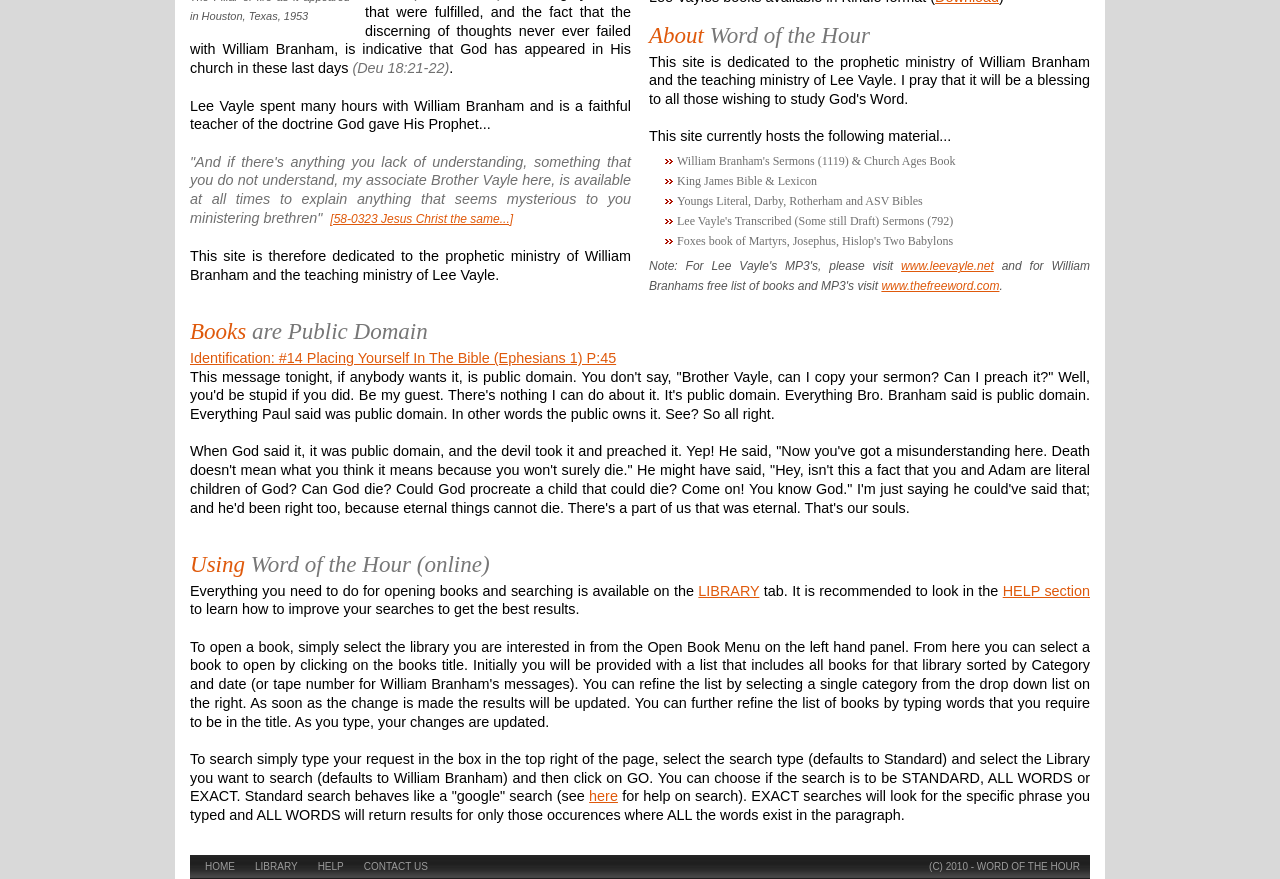Locate the bounding box of the UI element with the following description: "Contact Us".

[0.284, 0.979, 0.334, 0.992]